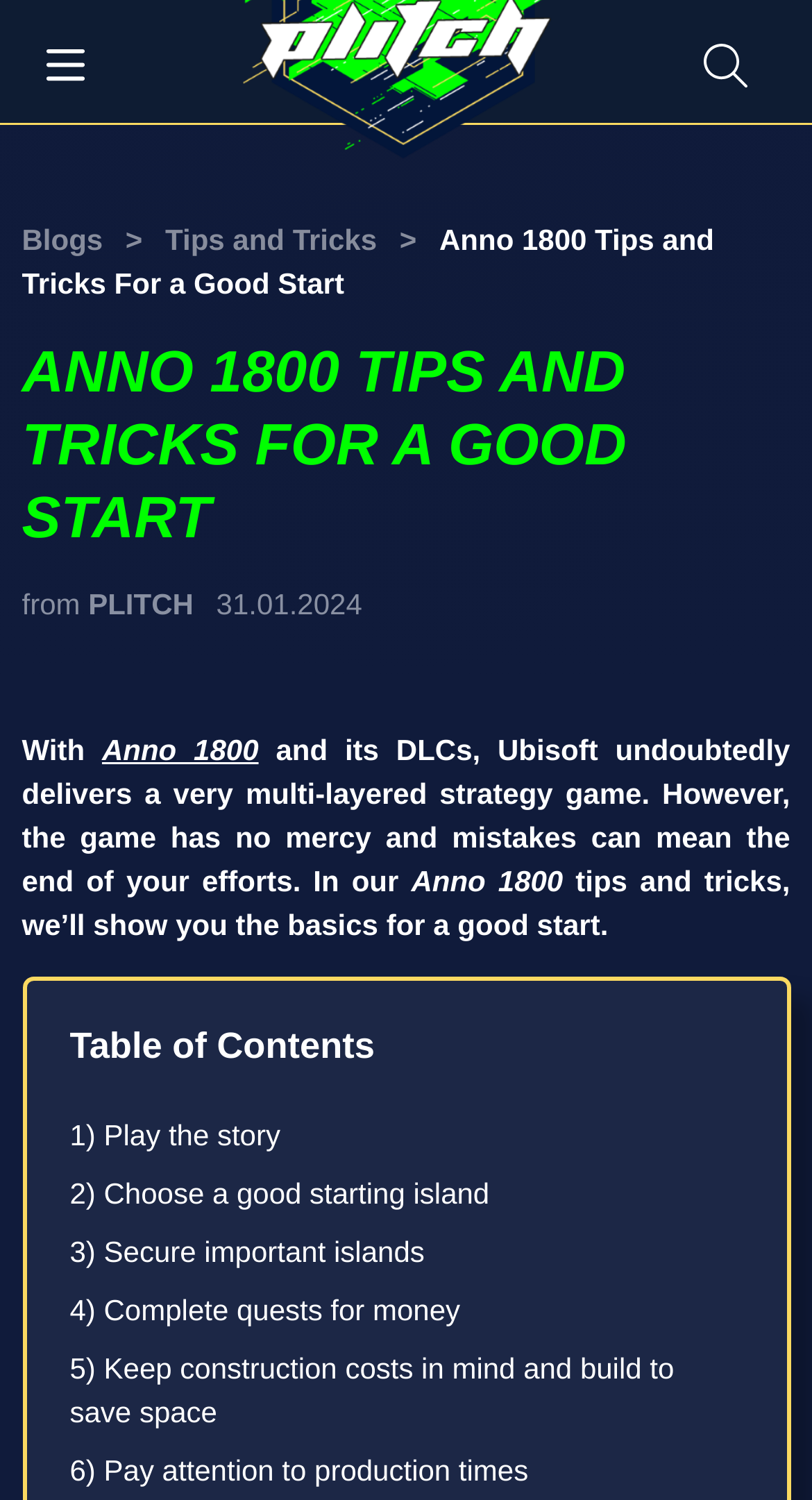Locate the bounding box coordinates of the element that should be clicked to fulfill the instruction: "Toggle navigation".

[0.027, 0.01, 0.135, 0.072]